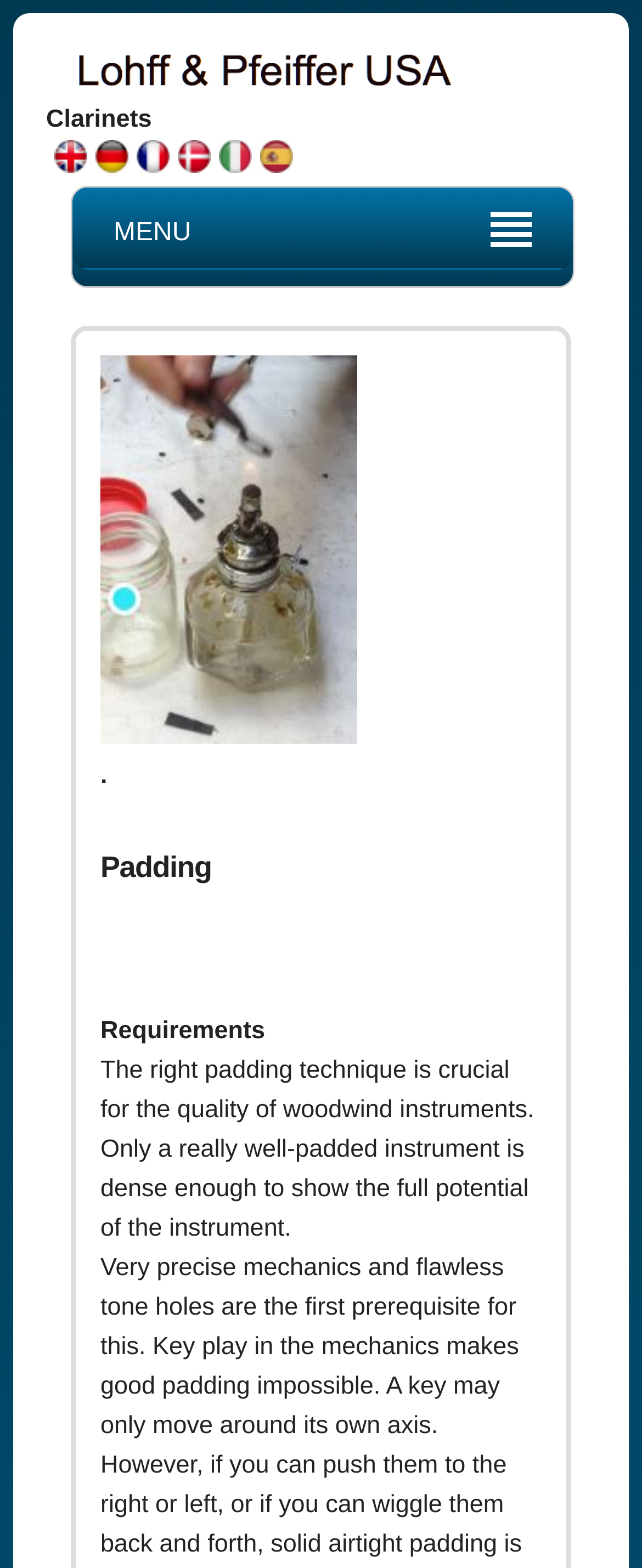What is the importance of padding in woodwind instruments?
Answer the question with as much detail as possible.

The webpage emphasizes the importance of padding in woodwind instruments, stating that 'only a really well-padded instrument is dense enough to show the full potential of the instrument.' This can be inferred from the StaticText element 'The right padding technique is crucial for the quality of woodwind instruments.' with bounding box coordinates [0.156, 0.674, 0.832, 0.793].